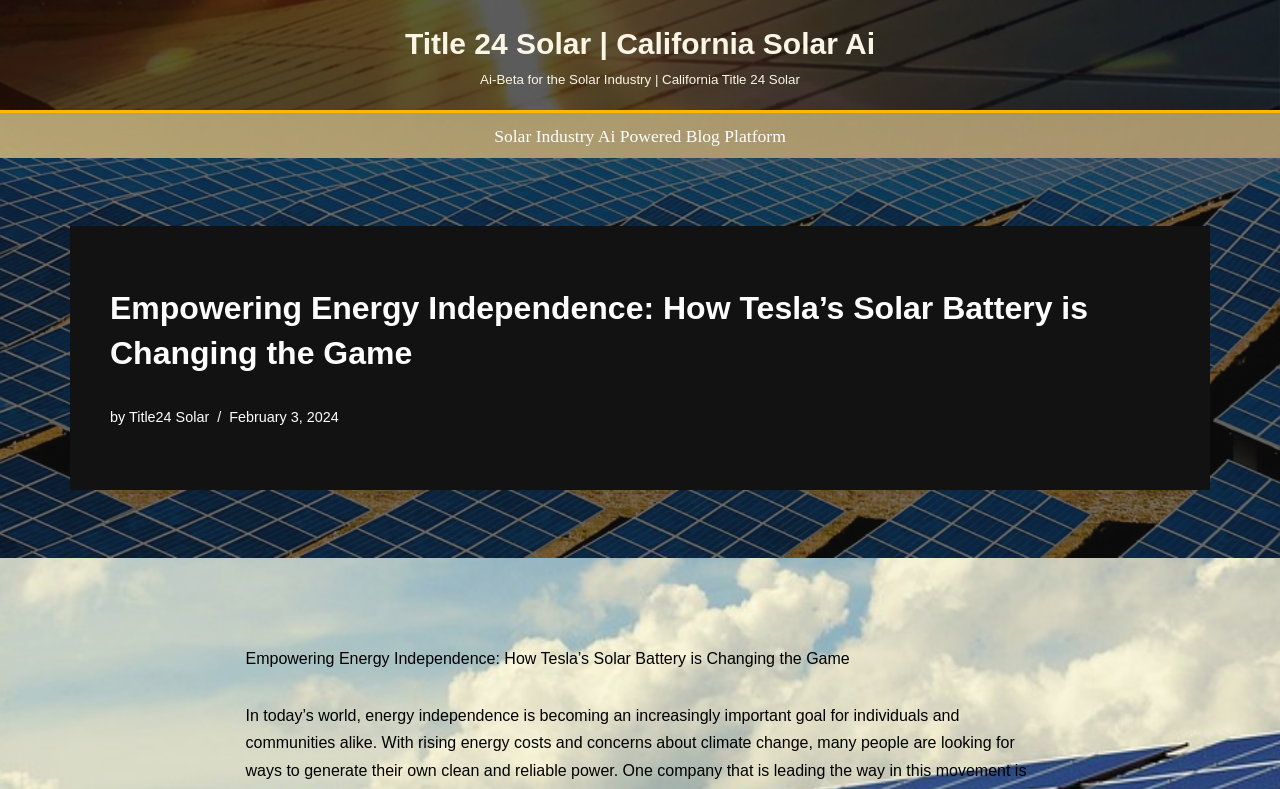Give a short answer to this question using one word or a phrase:
What is the name of the blog platform mentioned?

Solar Industry Ai Powered Blog Platform